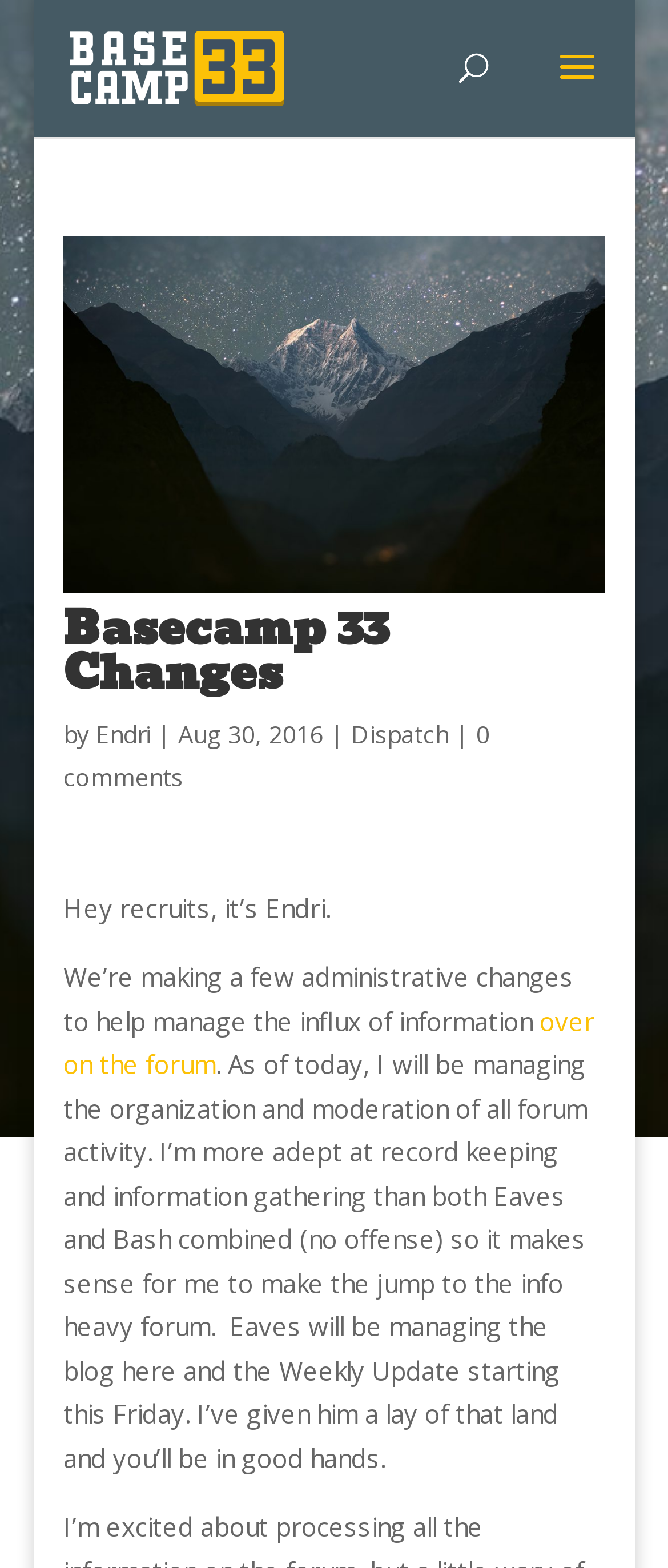Using the element description provided, determine the bounding box coordinates in the format (top-left x, top-left y, bottom-right x, bottom-right y). Ensure that all values are floating point numbers between 0 and 1. Element description: ← crackdown

None